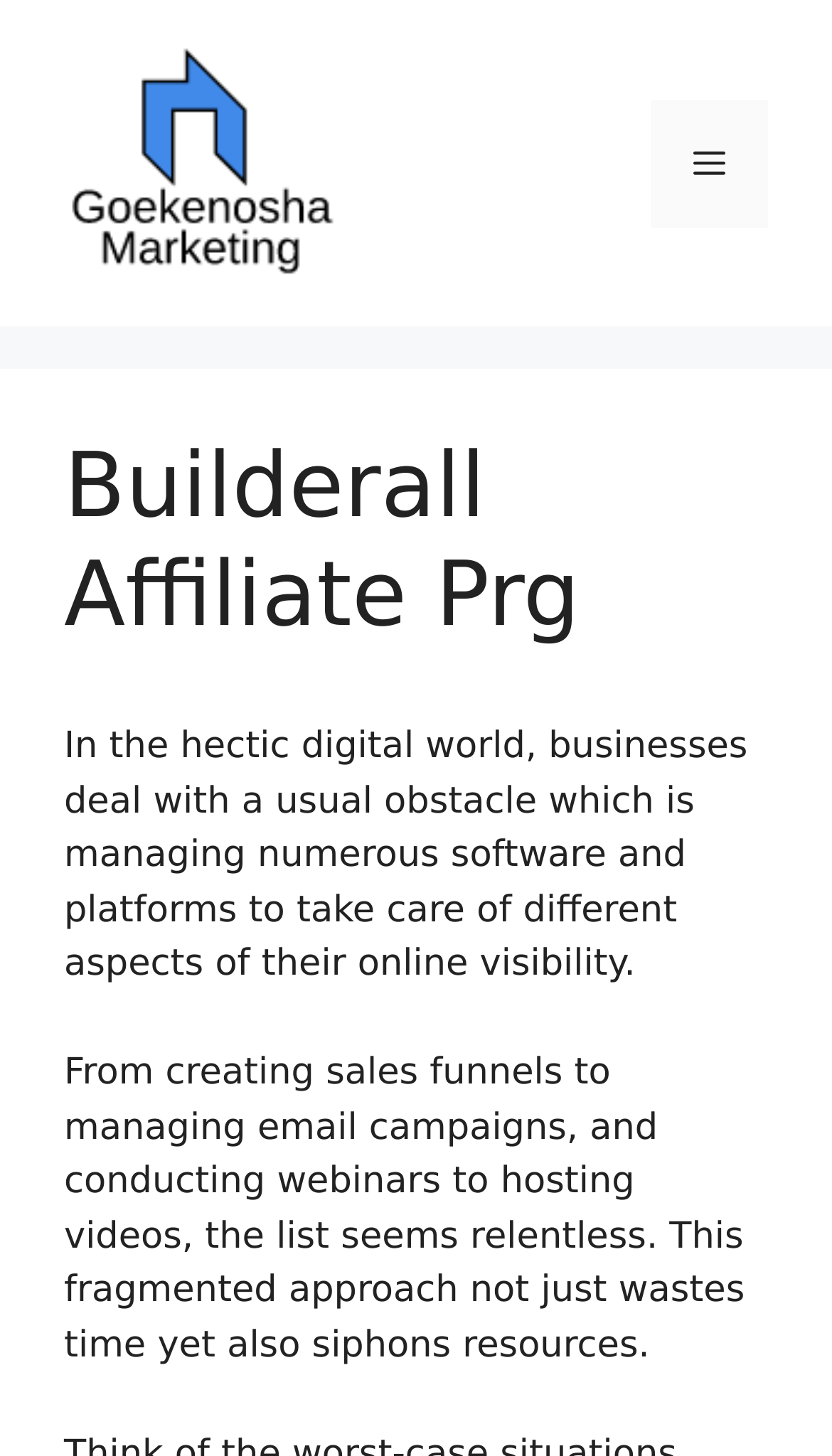What is the tone of the webpage?
Based on the image, respond with a single word or phrase.

Informative